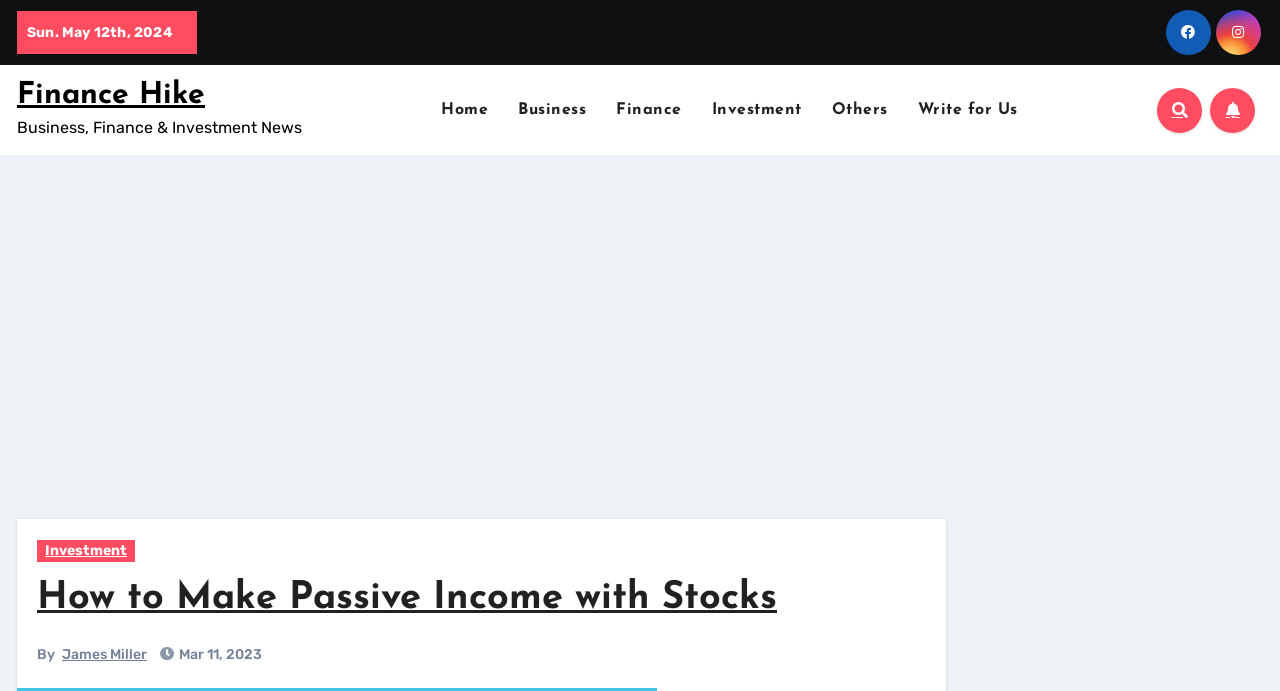Determine the primary headline of the webpage.

How to Make Passive Income with Stocks